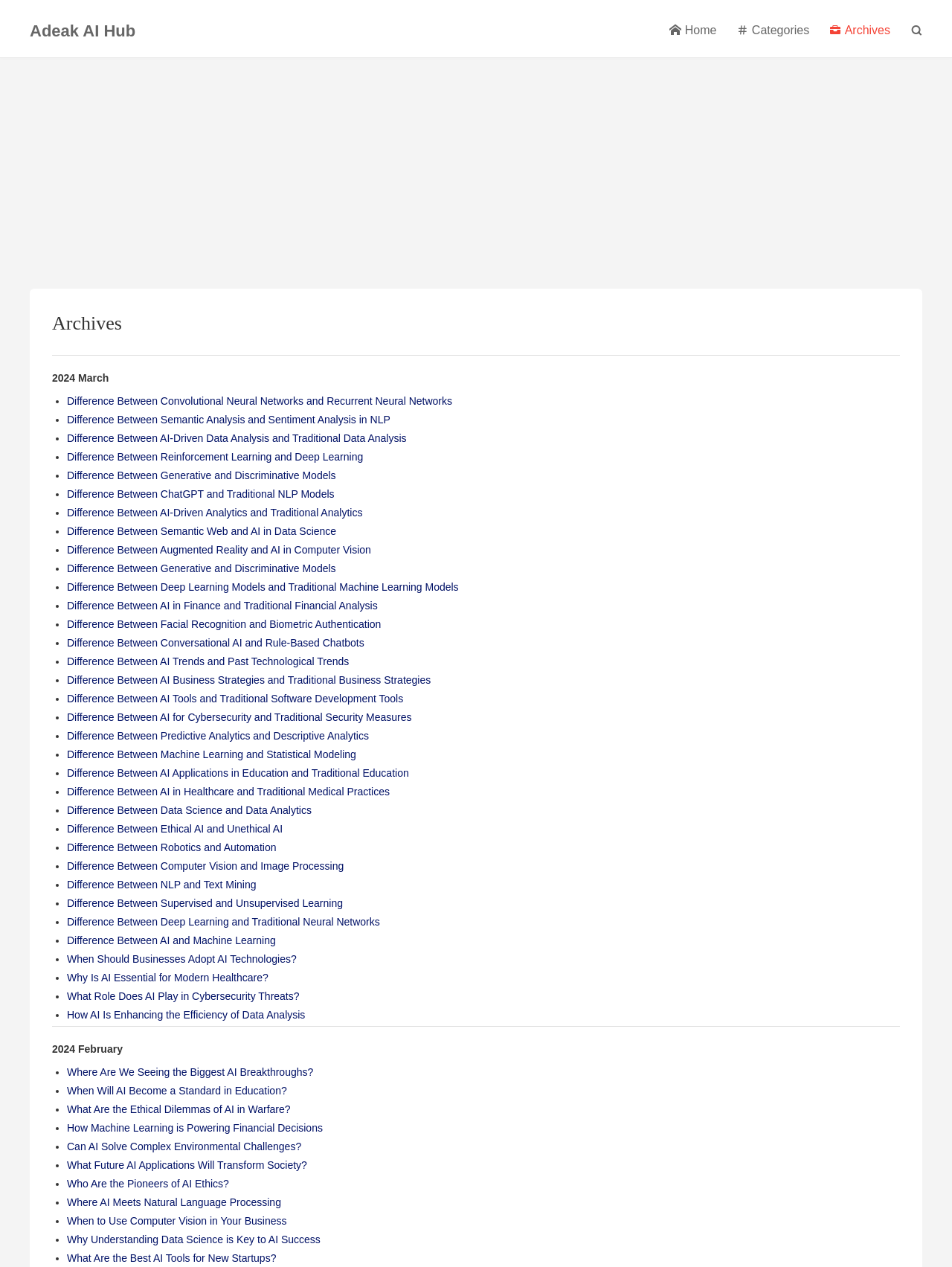For the given element description Think, determine the bounding box coordinates of the UI element. The coordinates should follow the format (top-left x, top-left y, bottom-right x, bottom-right y) and be within the range of 0 to 1.

None